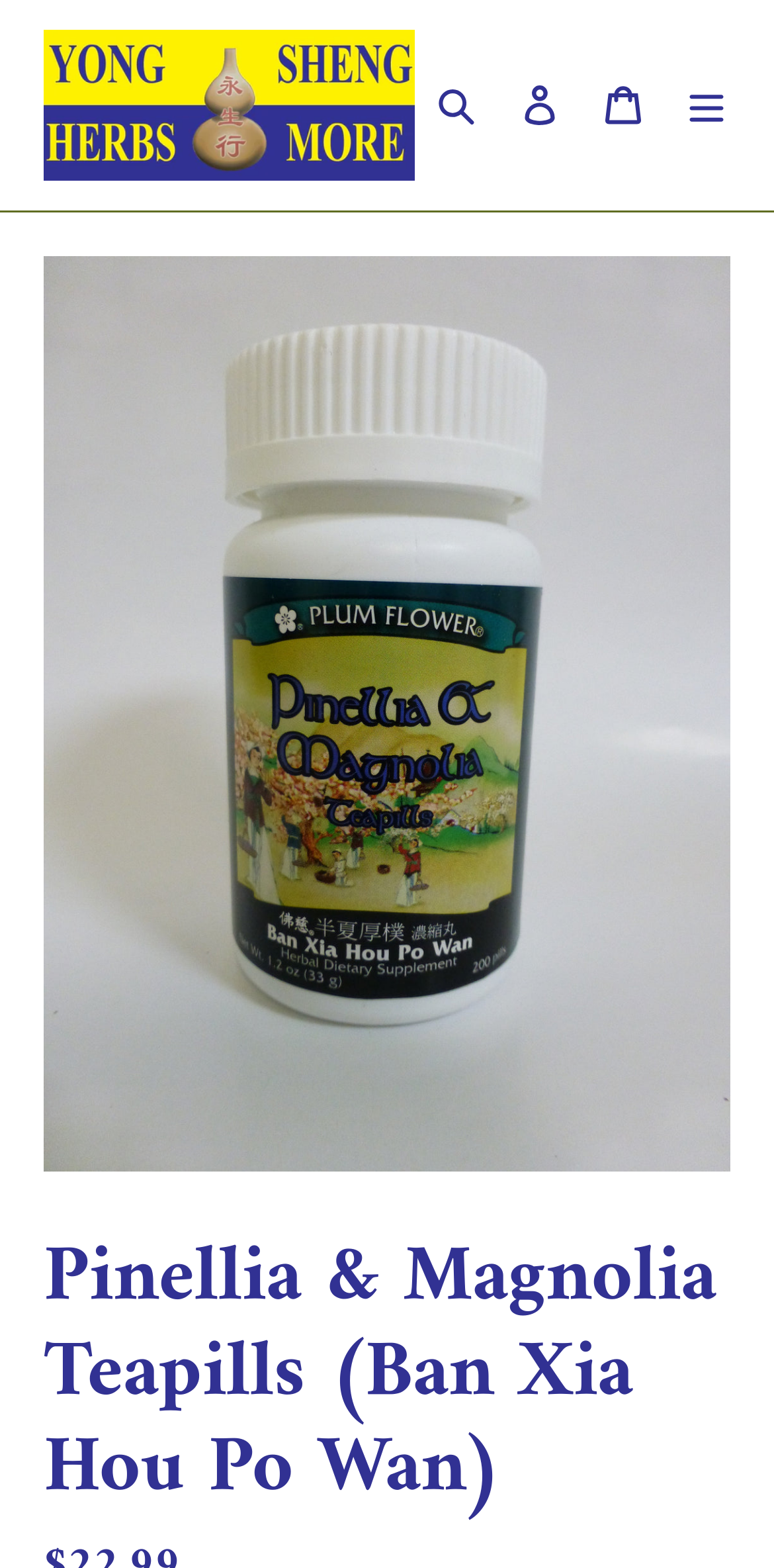Identify and extract the main heading from the webpage.

Pinellia & Magnolia Teapills (Ban Xia Hou Po Wan)